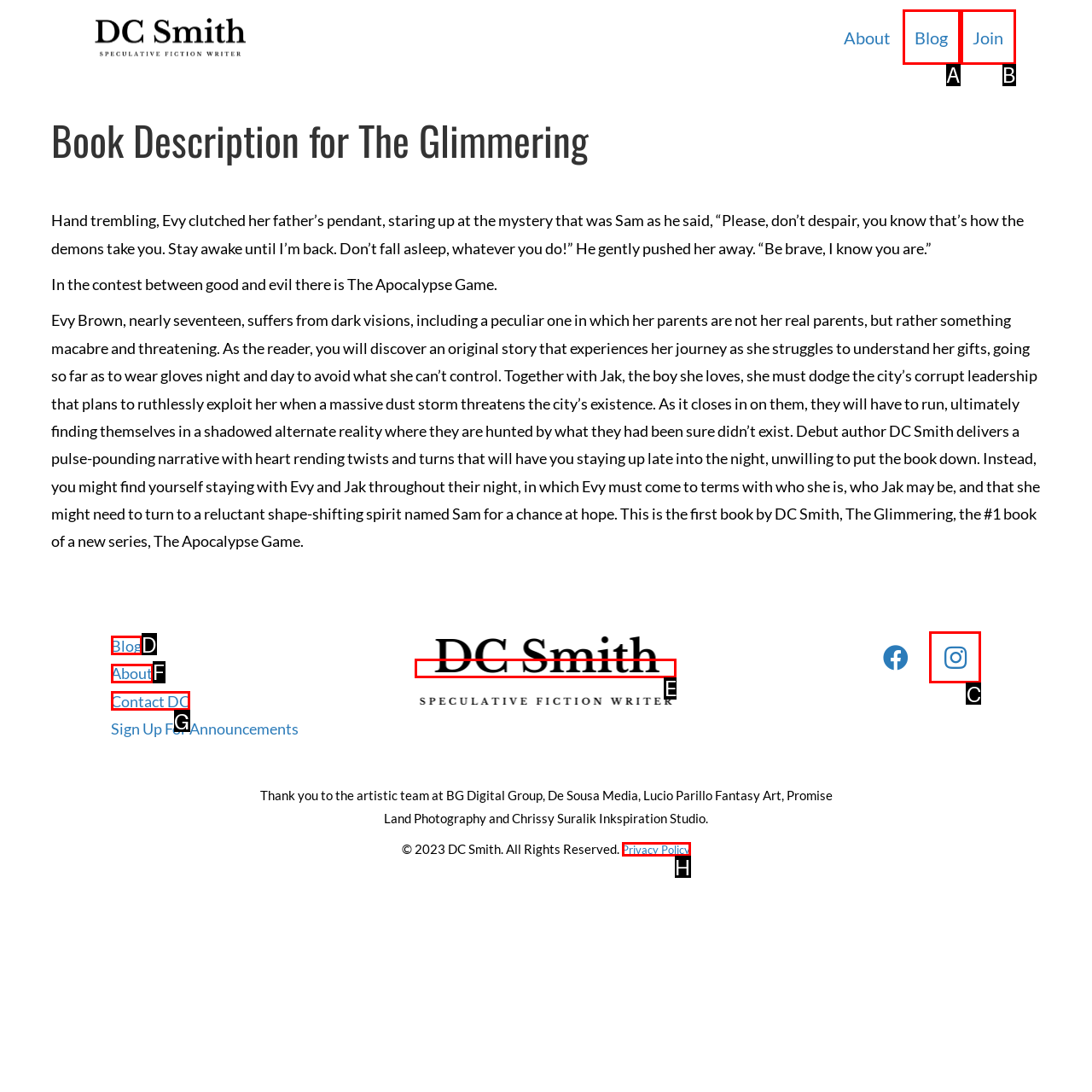Find the option that aligns with: Blog
Provide the letter of the corresponding option.

D